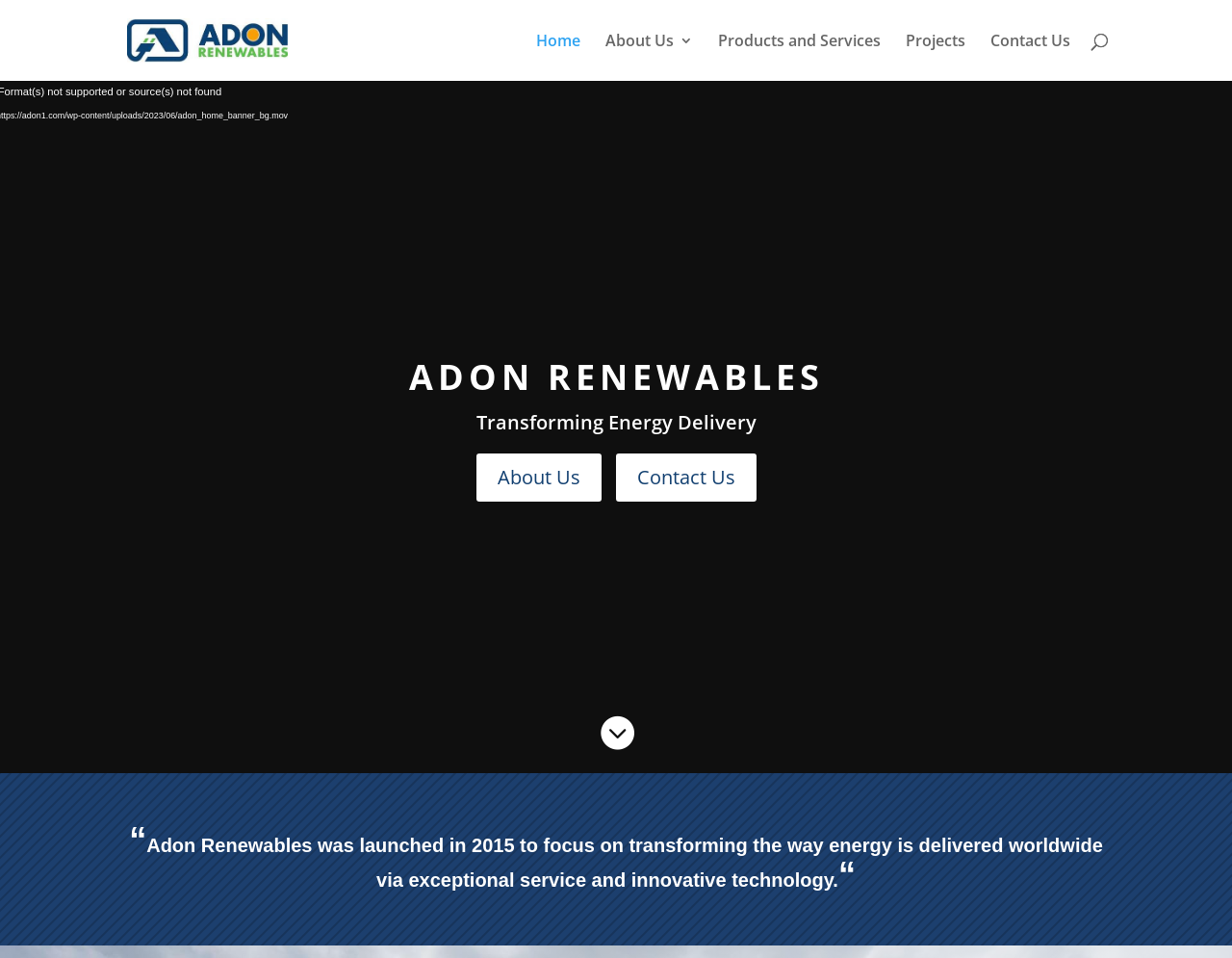Locate the bounding box coordinates of the area where you should click to accomplish the instruction: "Search for something".

[0.1, 0.0, 0.9, 0.001]